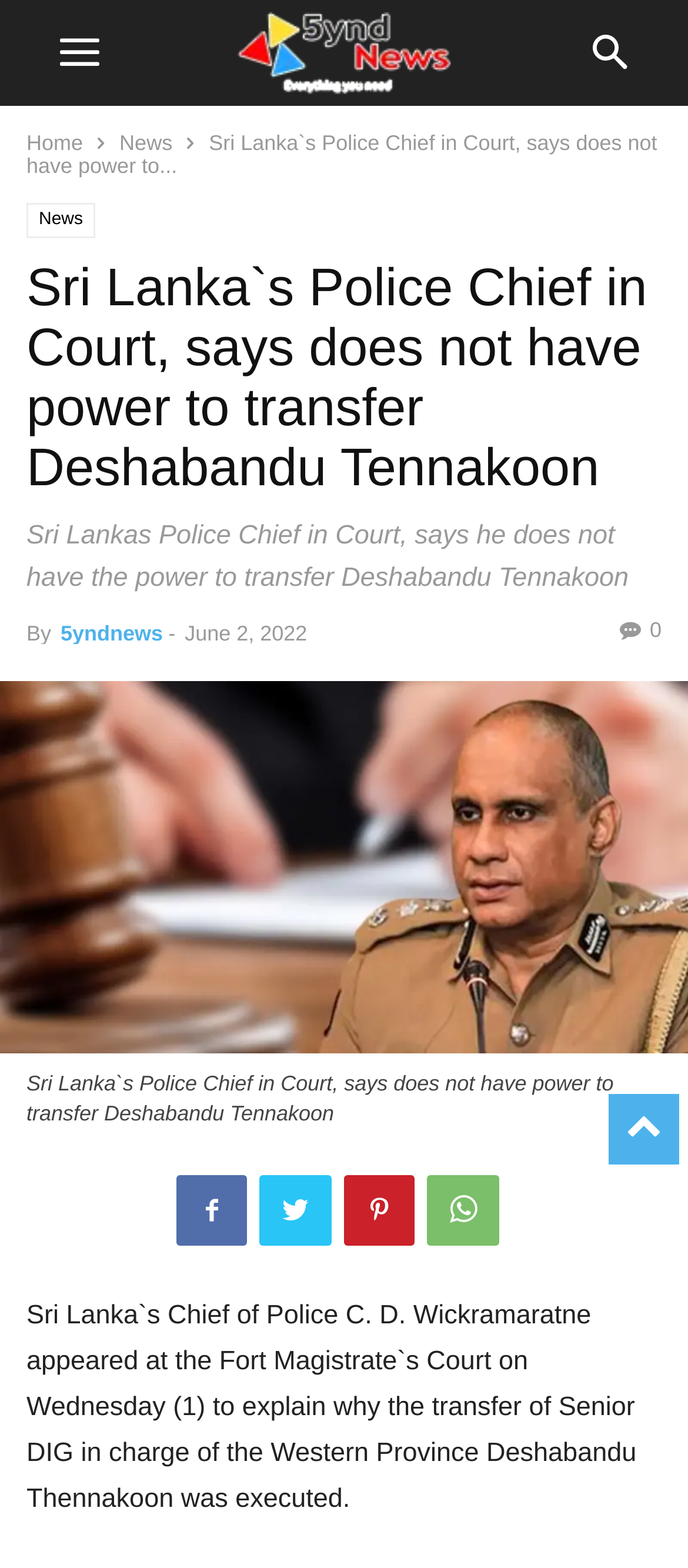Refer to the element description Home and identify the corresponding bounding box in the screenshot. Format the coordinates as (top-left x, top-left y, bottom-right x, bottom-right y) with values in the range of 0 to 1.

[0.038, 0.083, 0.121, 0.099]